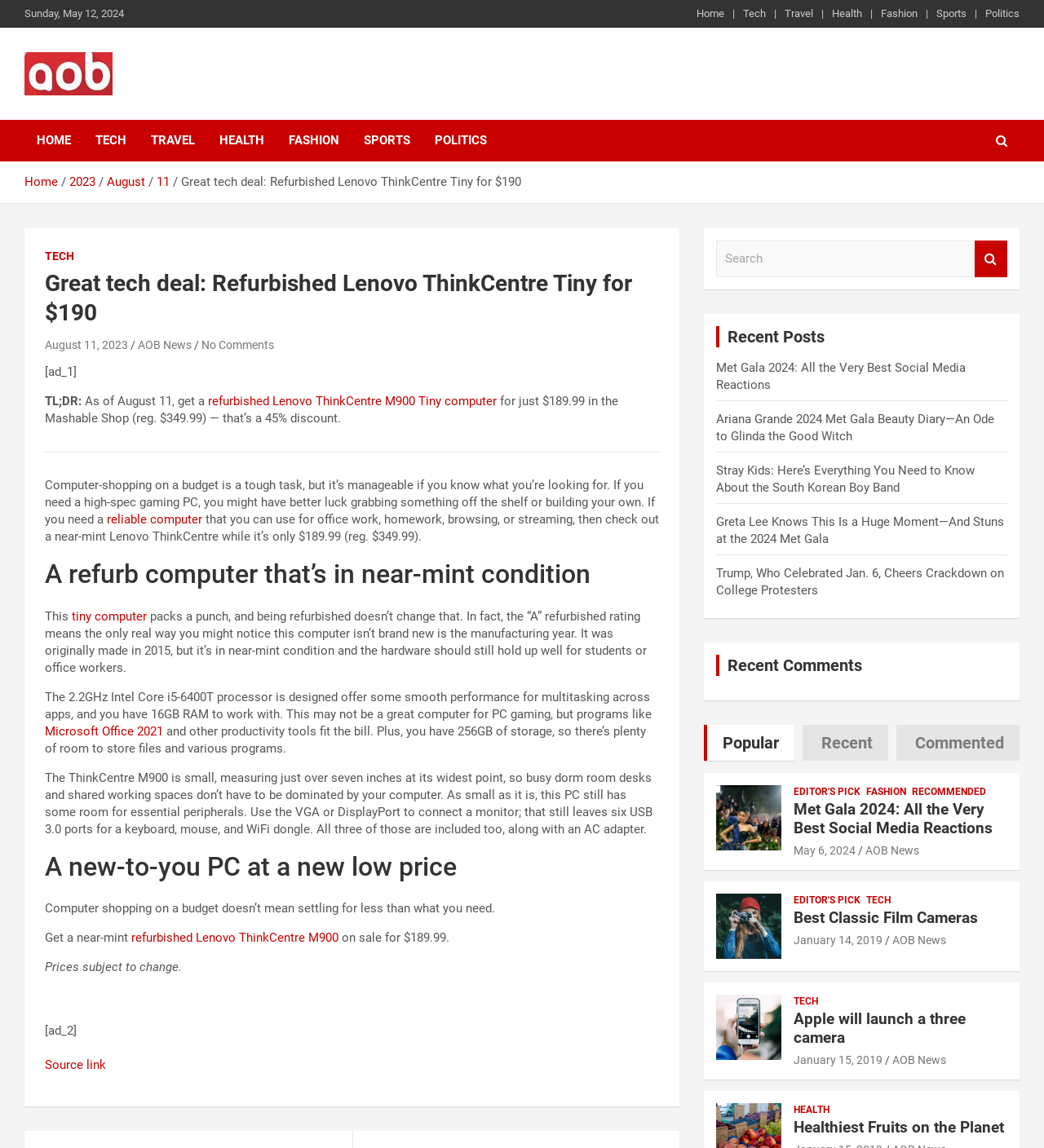Identify the bounding box coordinates of the clickable region necessary to fulfill the following instruction: "Click on the 'TECH' link". The bounding box coordinates should be four float numbers between 0 and 1, i.e., [left, top, right, bottom].

[0.712, 0.006, 0.734, 0.019]